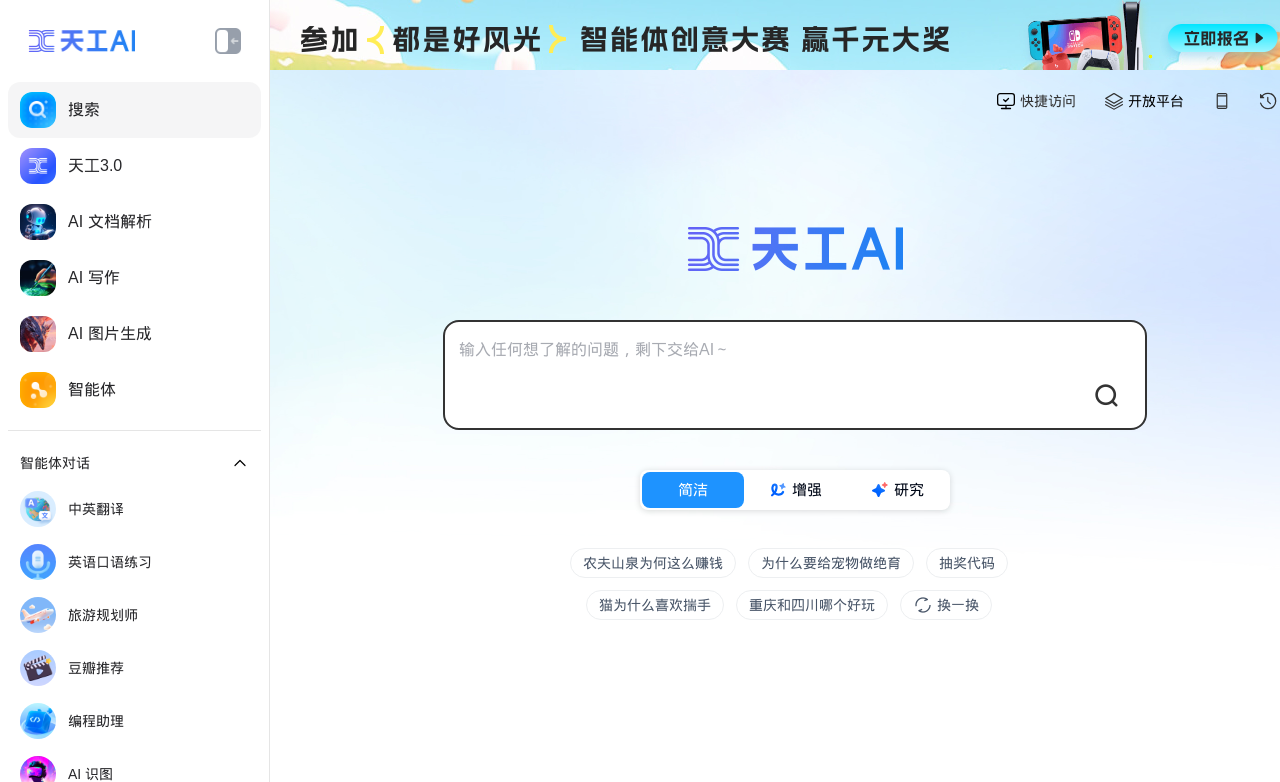Bounding box coordinates must be specified in the format (top-left x, top-left y, bottom-right x, bottom-right y). All values should be floating point numbers between 0 and 1. What are the bounding box coordinates of the UI element described as: AI 文档解析

[0.006, 0.248, 0.204, 0.32]